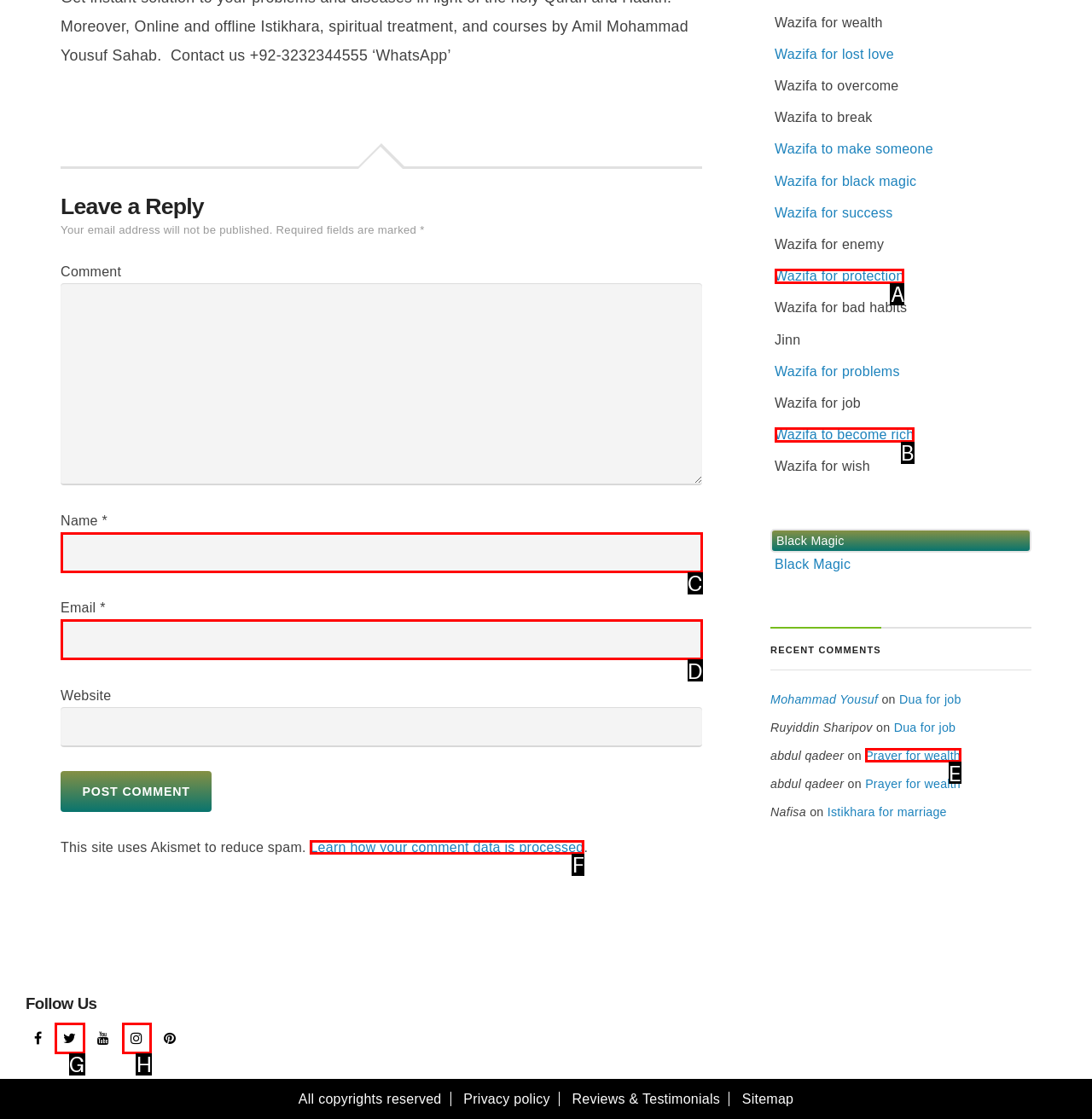Tell me the letter of the UI element to click in order to accomplish the following task: Learn how your comment data is processed
Answer with the letter of the chosen option from the given choices directly.

F